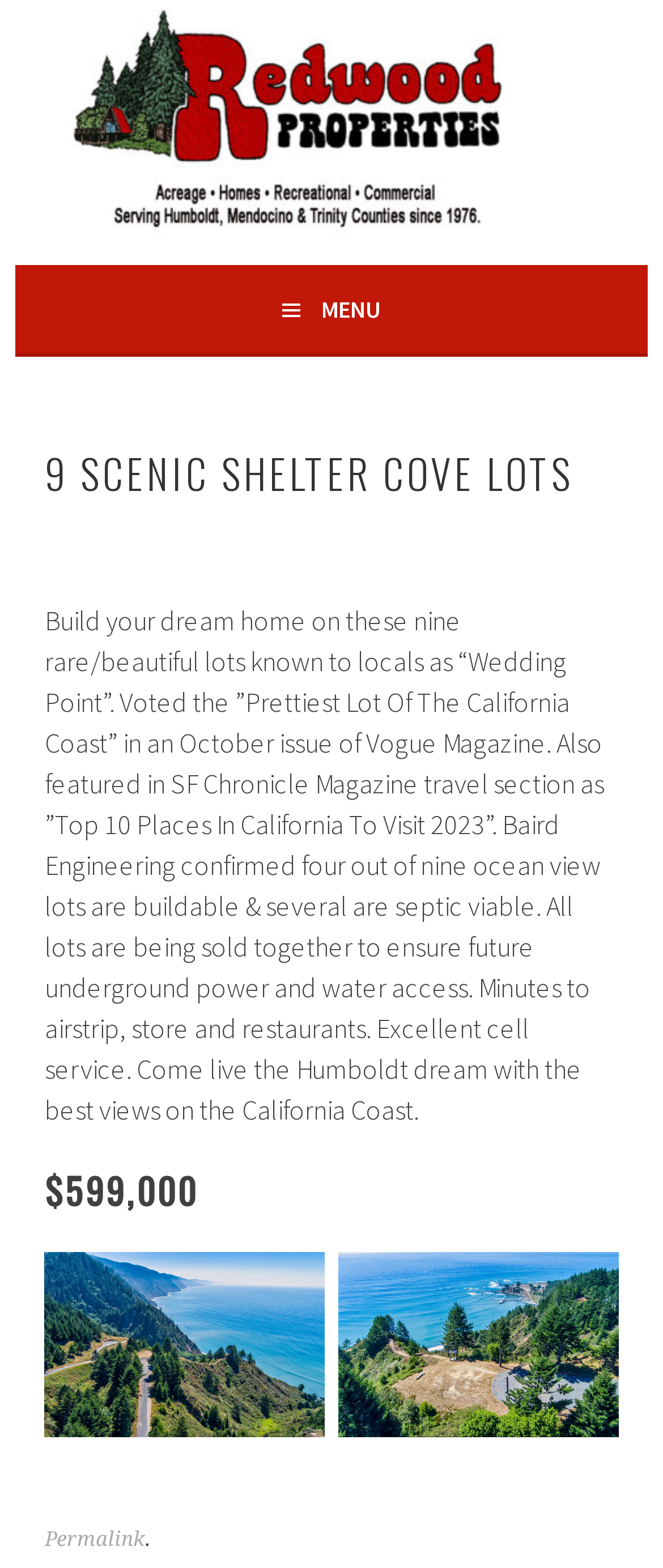What is the price of the lots?
Please provide a detailed and thorough answer to the question.

The webpage displays the price '$599,000' in a heading, indicating that it is the price for the nine lots being sold together.